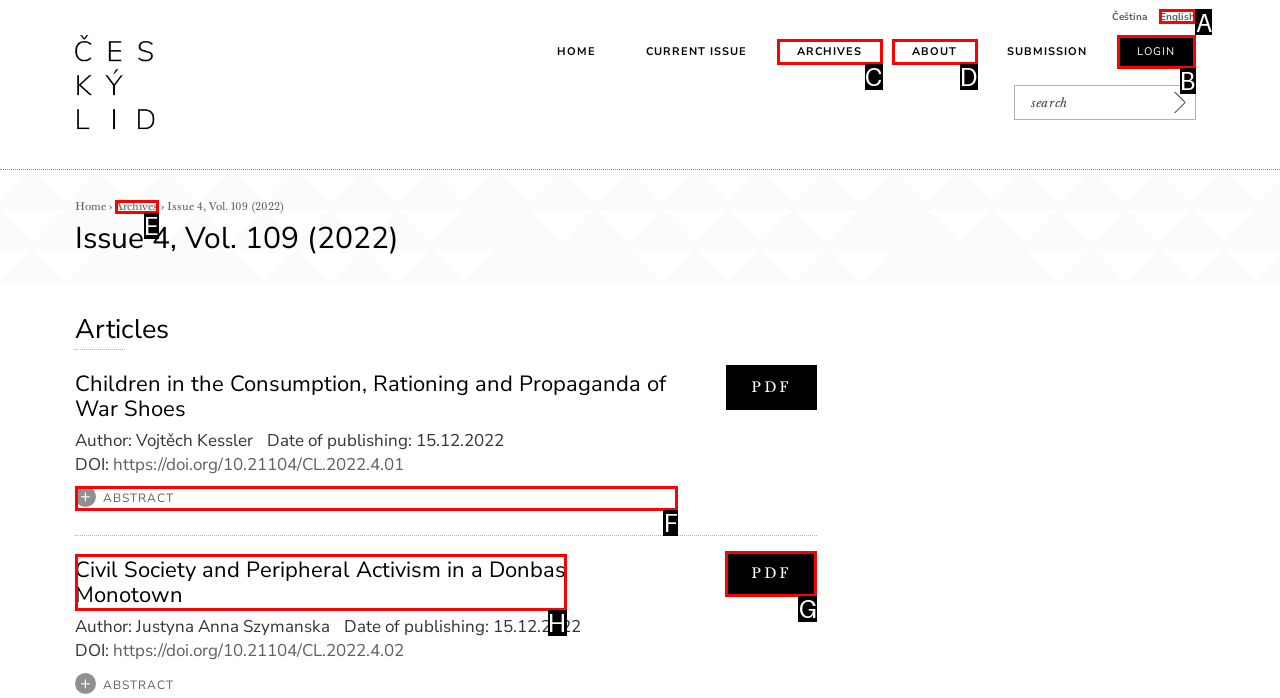Which HTML element should be clicked to complete the task: switch to English? Answer with the letter of the corresponding option.

A